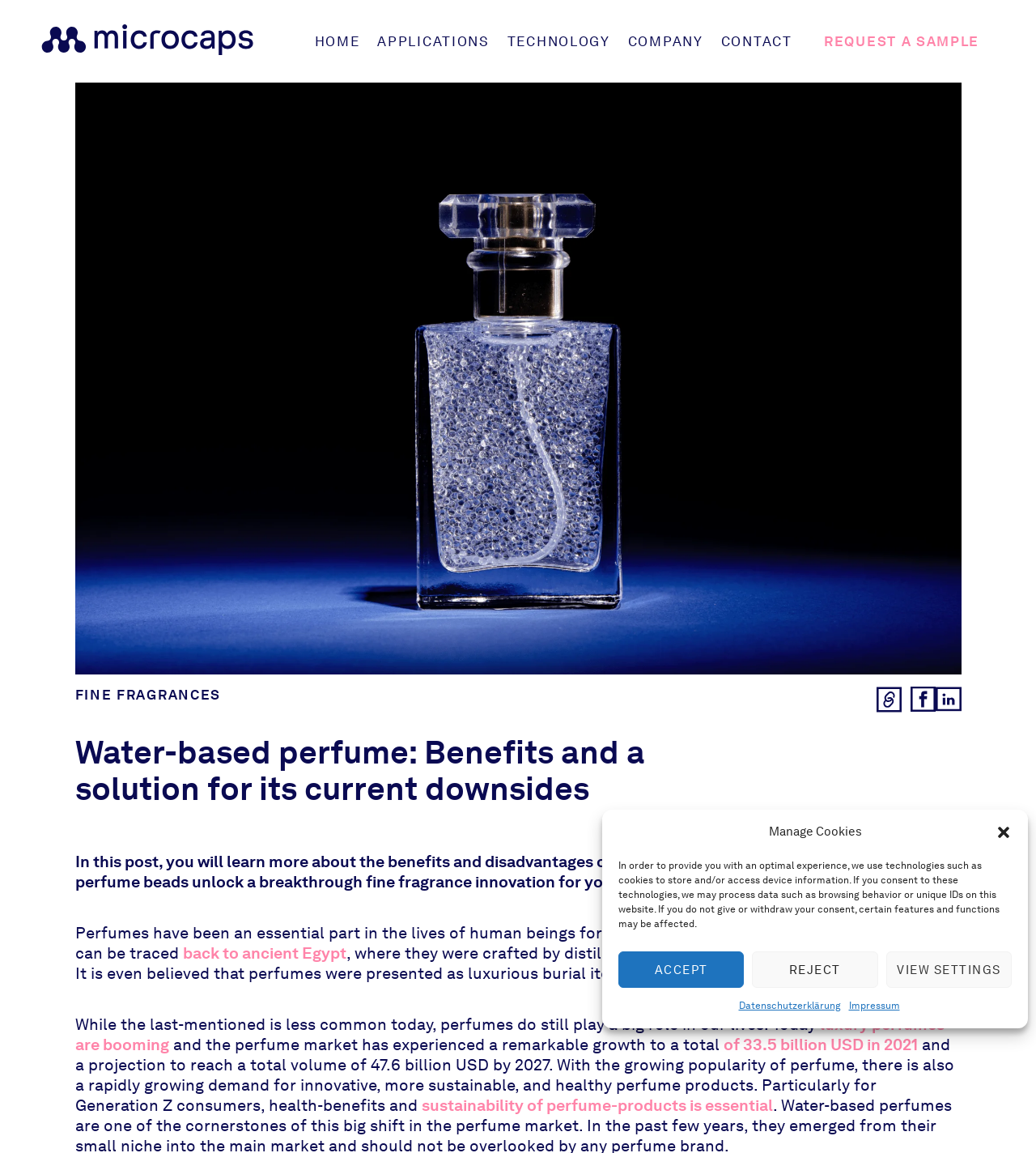Please determine the bounding box coordinates for the element that should be clicked to follow these instructions: "Share on facebook".

[0.879, 0.595, 0.903, 0.618]